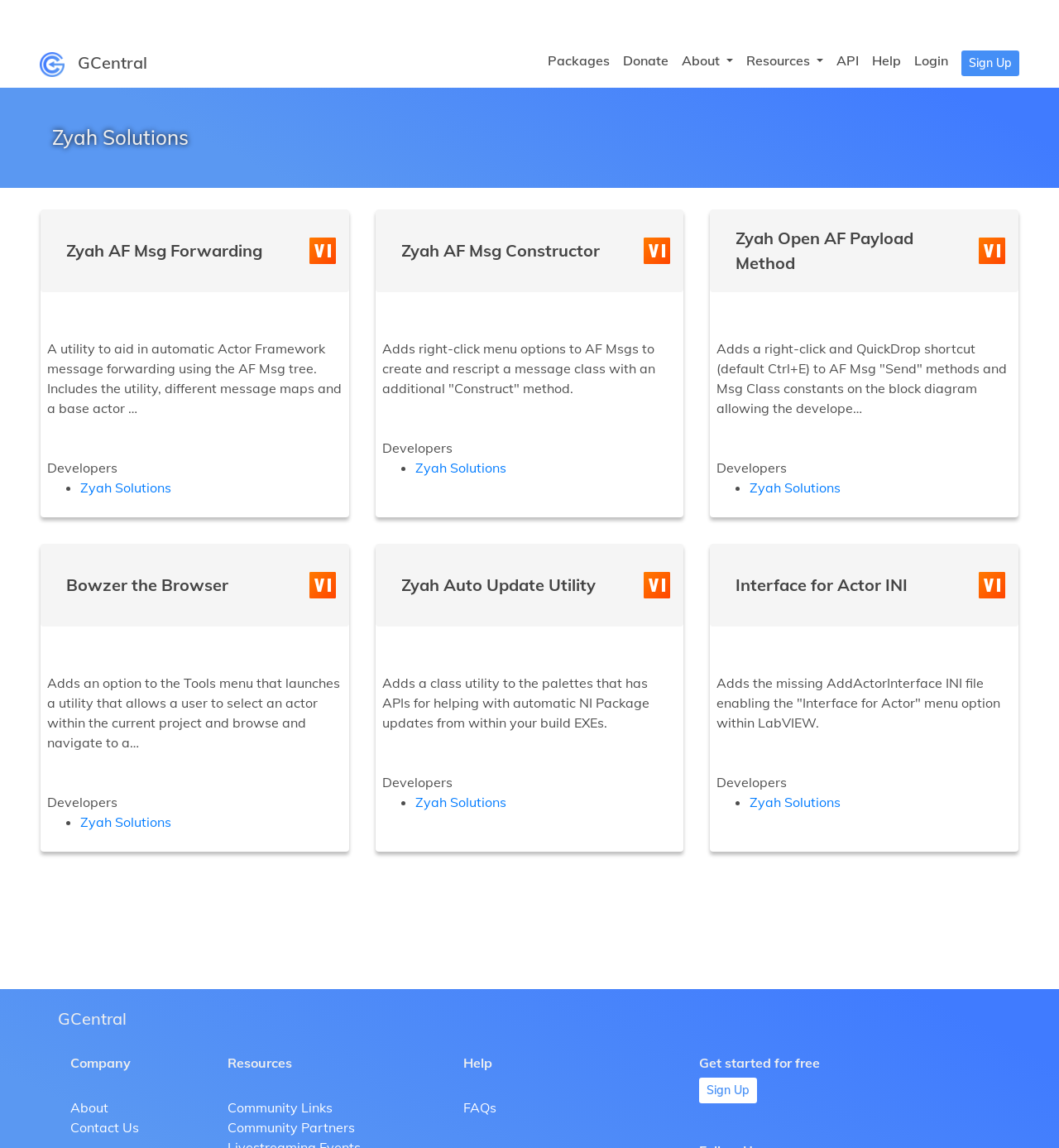Given the description Zyah Solutions, predict the bounding box coordinates of the UI element. Ensure the coordinates are in the format (top-left x, top-left y, bottom-right x, bottom-right y) and all values are between 0 and 1.

[0.392, 0.691, 0.478, 0.706]